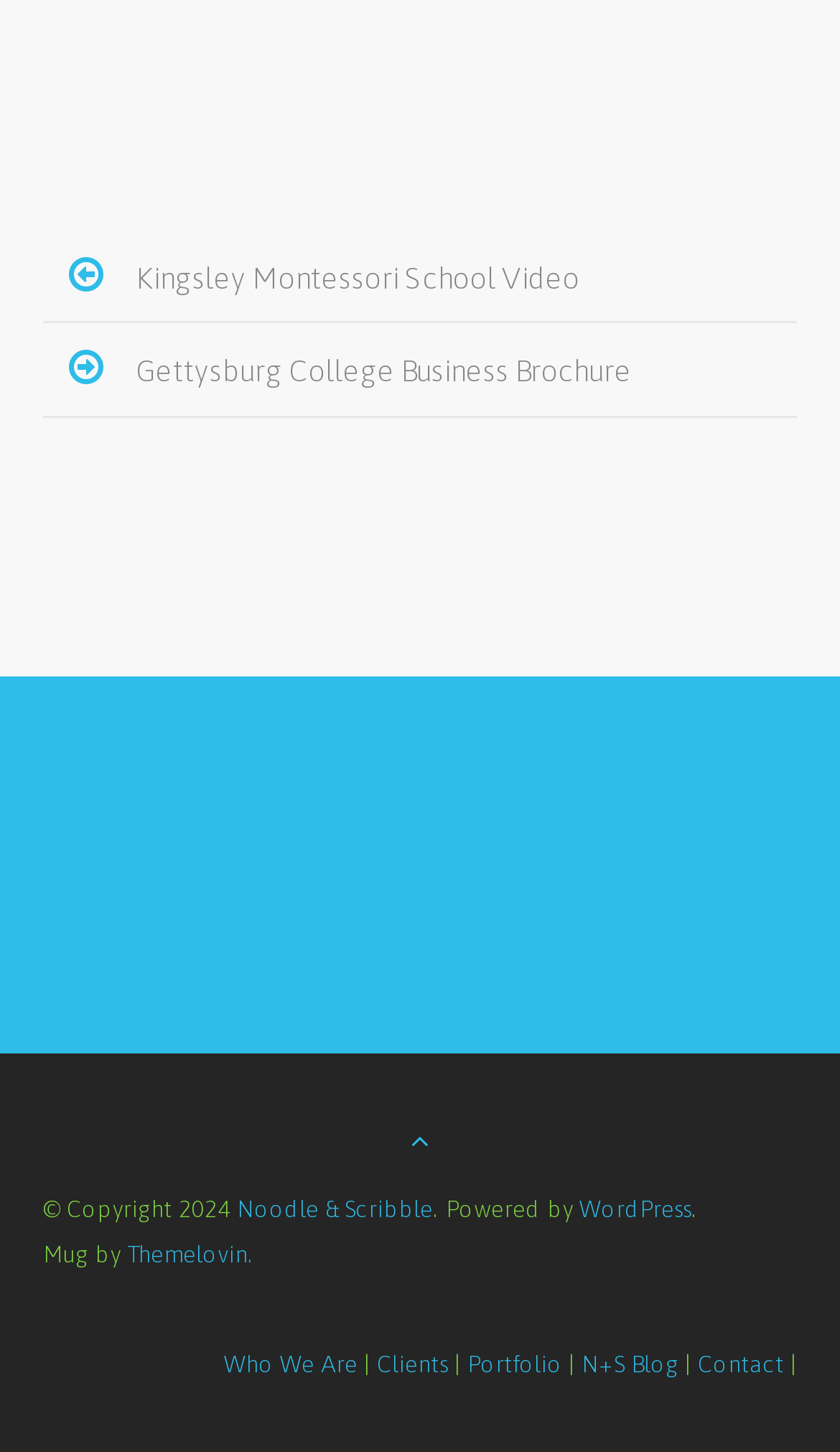What is the copyright year?
Please use the image to provide an in-depth answer to the question.

I found a StaticText element with the text '© Copyright 2024' at coordinates [0.051, 0.823, 0.282, 0.841]. This indicates that the copyright year is 2024.